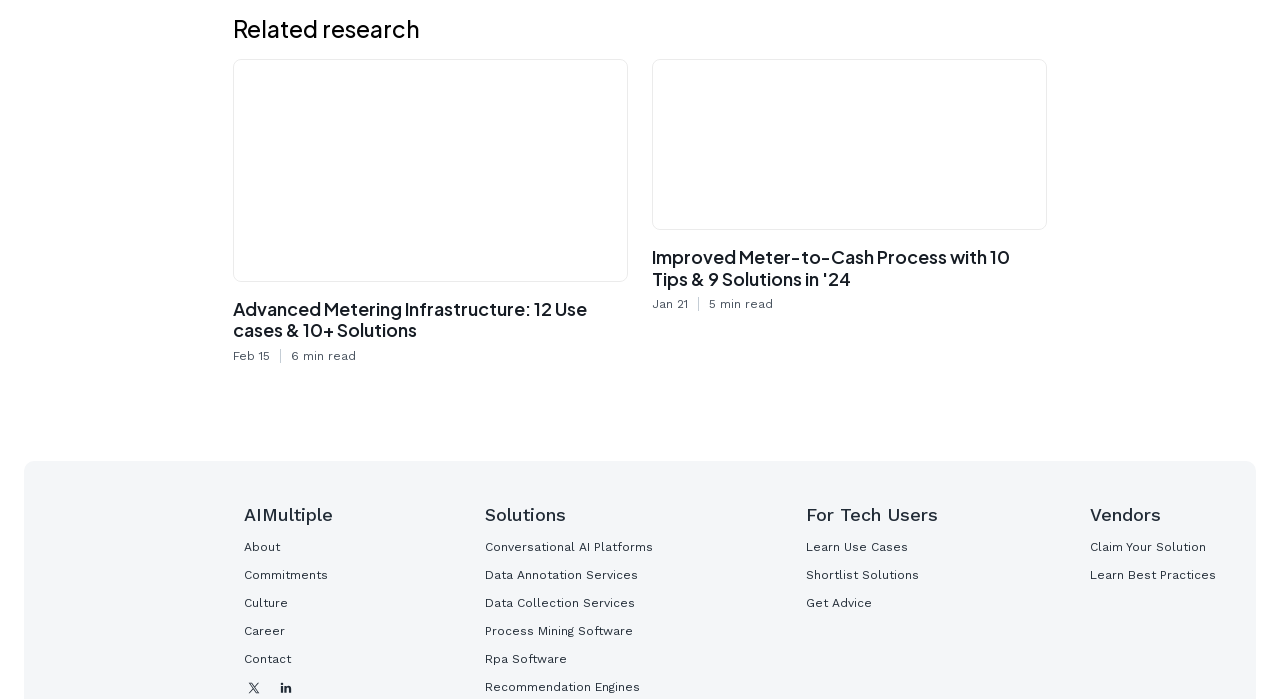Determine the bounding box for the described HTML element: "Get Advice". Ensure the coordinates are four float numbers between 0 and 1 in the format [left, top, right, bottom].

[0.629, 0.85, 0.733, 0.875]